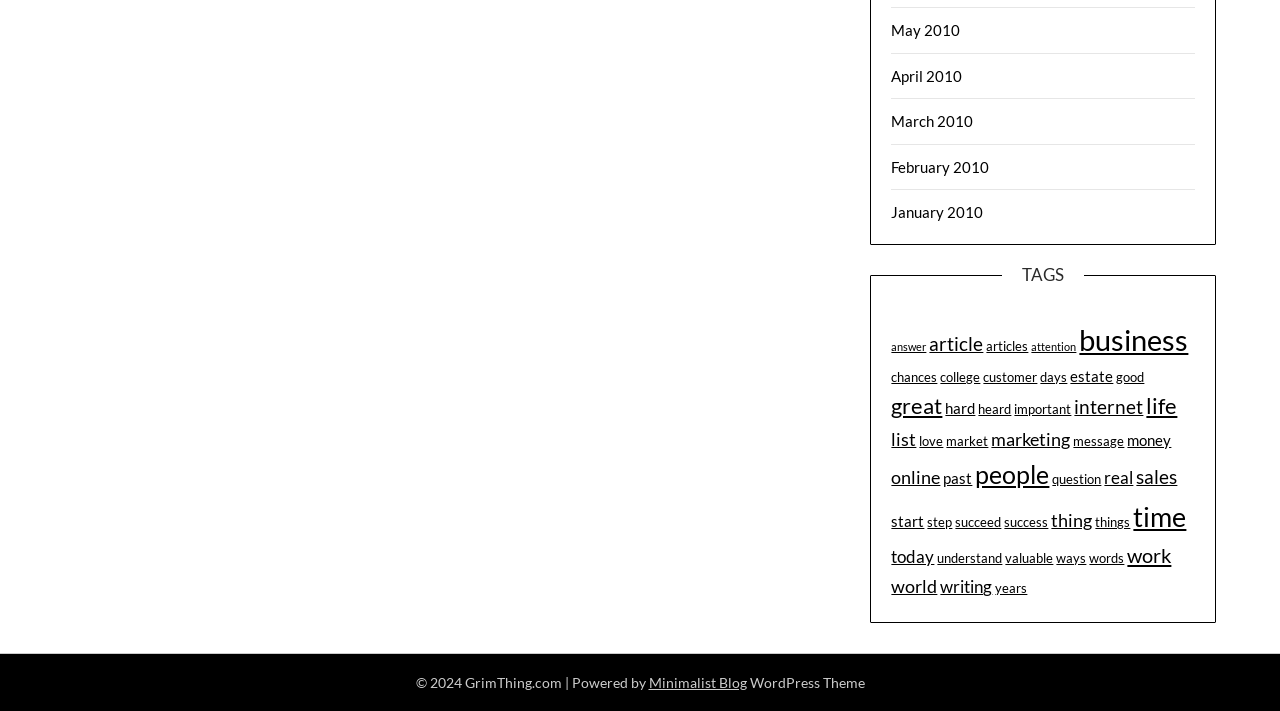What is the copyright year of the webpage?
Please provide a single word or phrase based on the screenshot.

2024